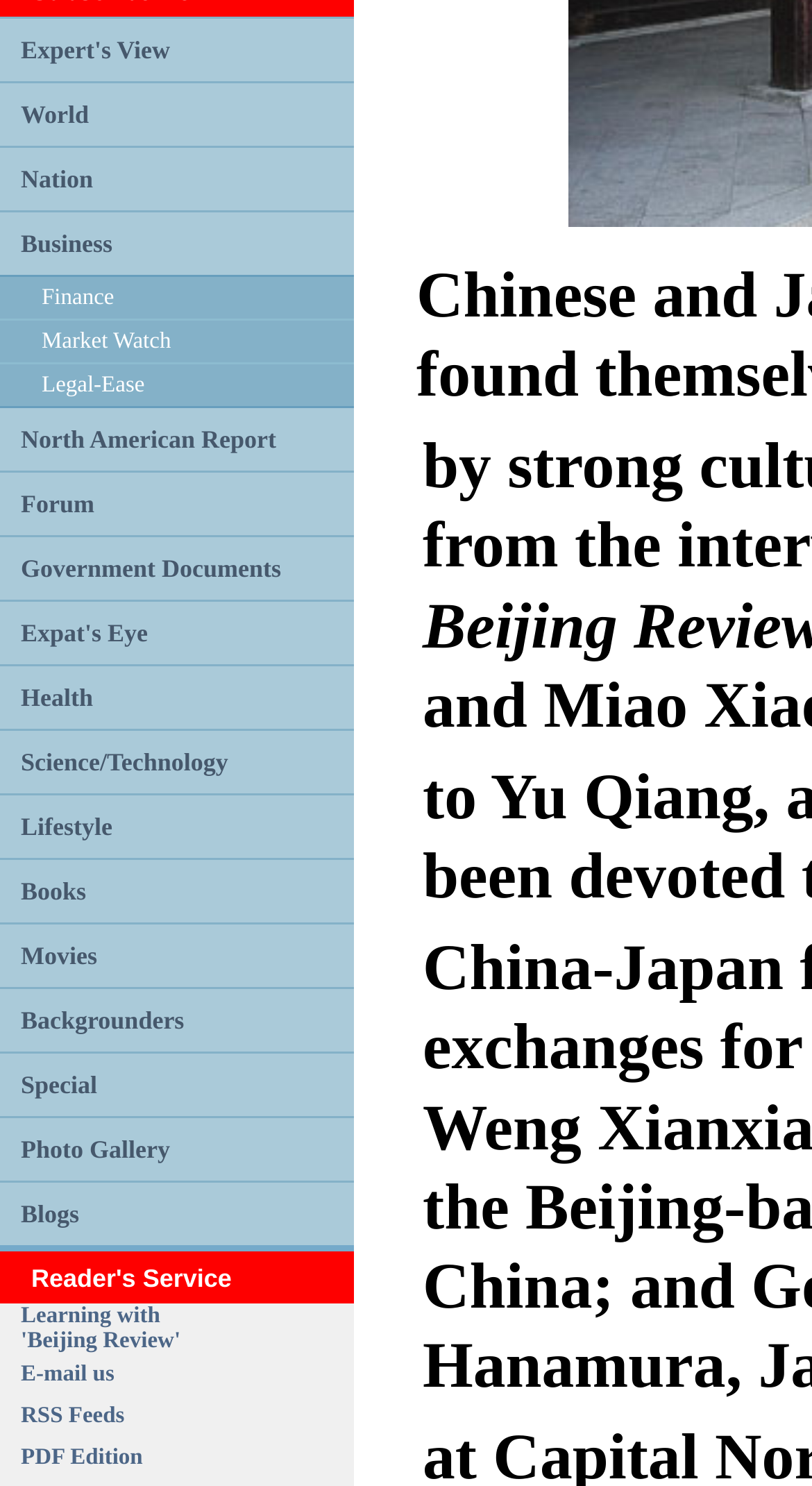Use a single word or phrase to answer this question: 
Are all categories listed in alphabetical order?

No